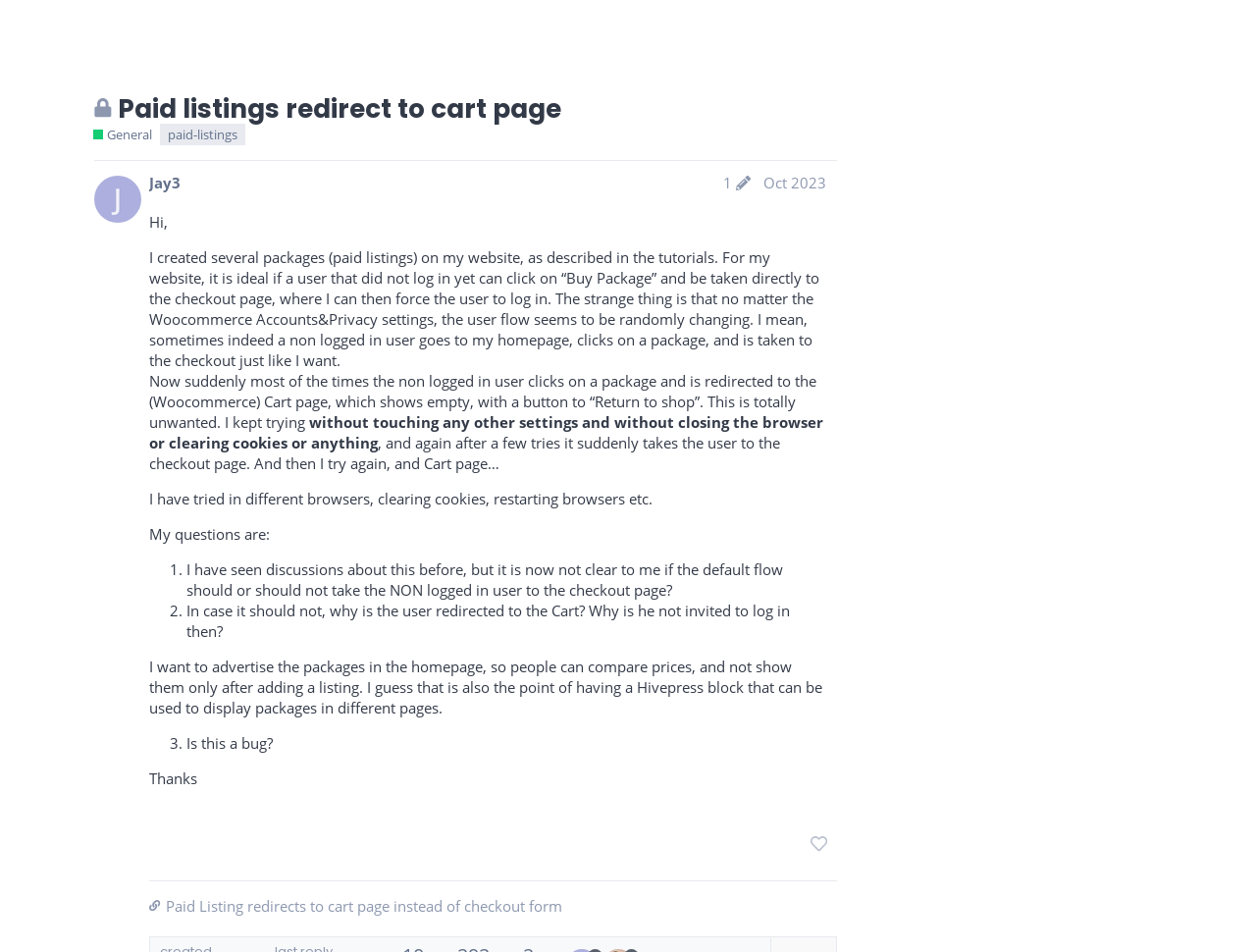Find the bounding box coordinates for the HTML element specified by: "Oct 2023".

[0.608, 0.088, 0.658, 0.108]